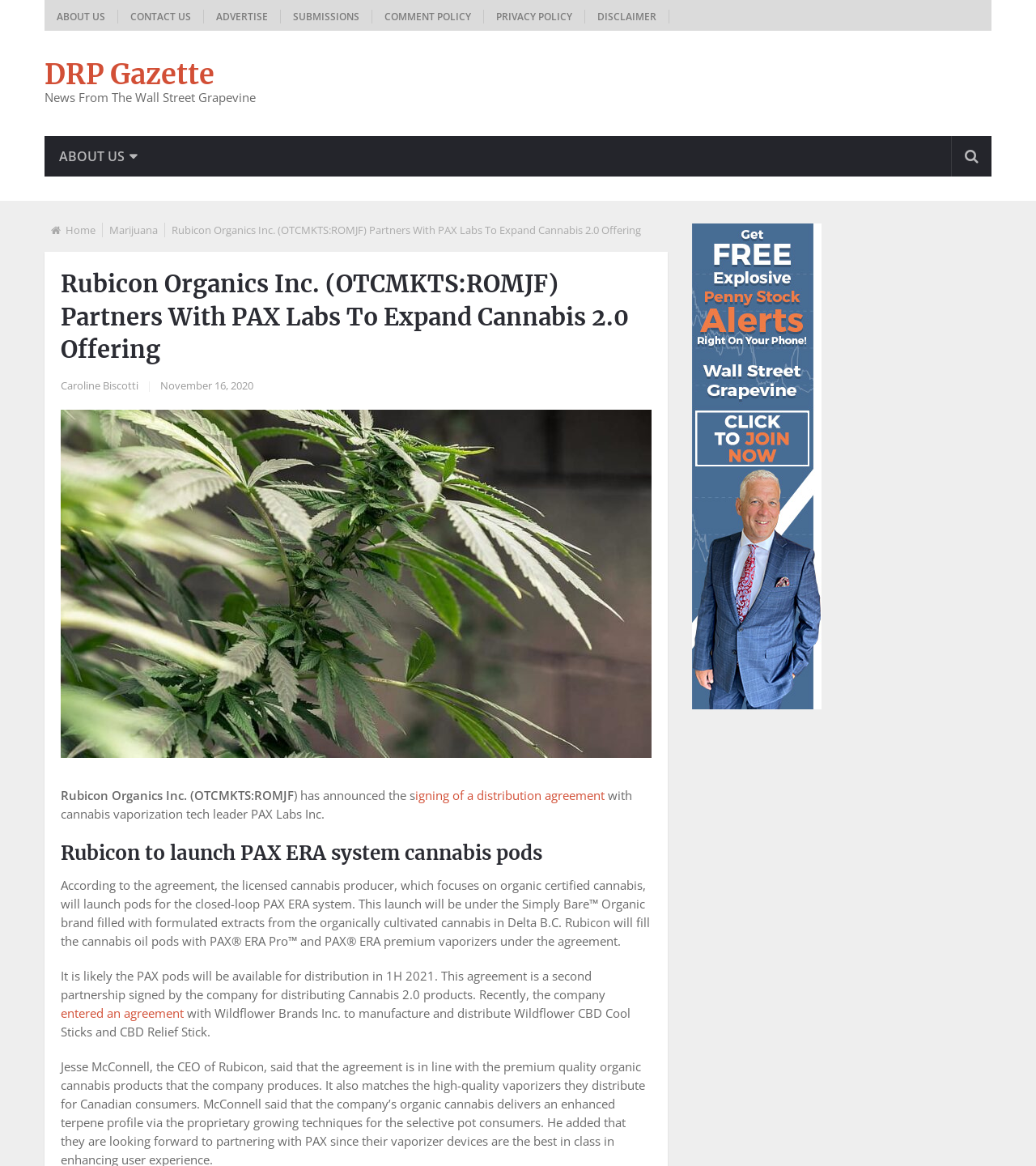Please predict the bounding box coordinates of the element's region where a click is necessary to complete the following instruction: "Click ABOUT US". The coordinates should be represented by four float numbers between 0 and 1, i.e., [left, top, right, bottom].

[0.043, 0.008, 0.114, 0.02]